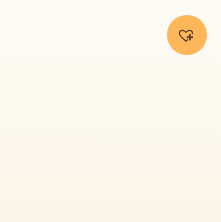What does the icon on the button represent?
Please give a detailed and elaborate answer to the question based on the image.

The caption explains that the icon of a heart with a plus sign symbolizes a feature typically associated with adding items to a wishlist or favorites, implying that the button is used for this purpose.